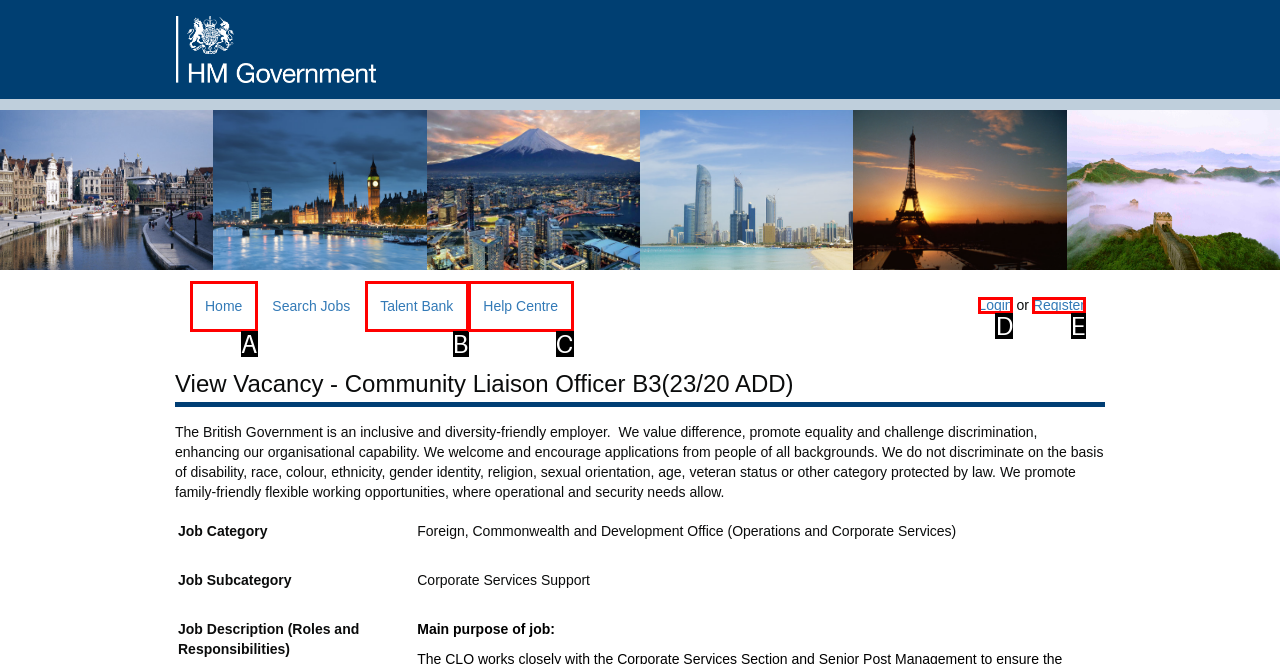Determine the HTML element that aligns with the description: Home
Answer by stating the letter of the appropriate option from the available choices.

A